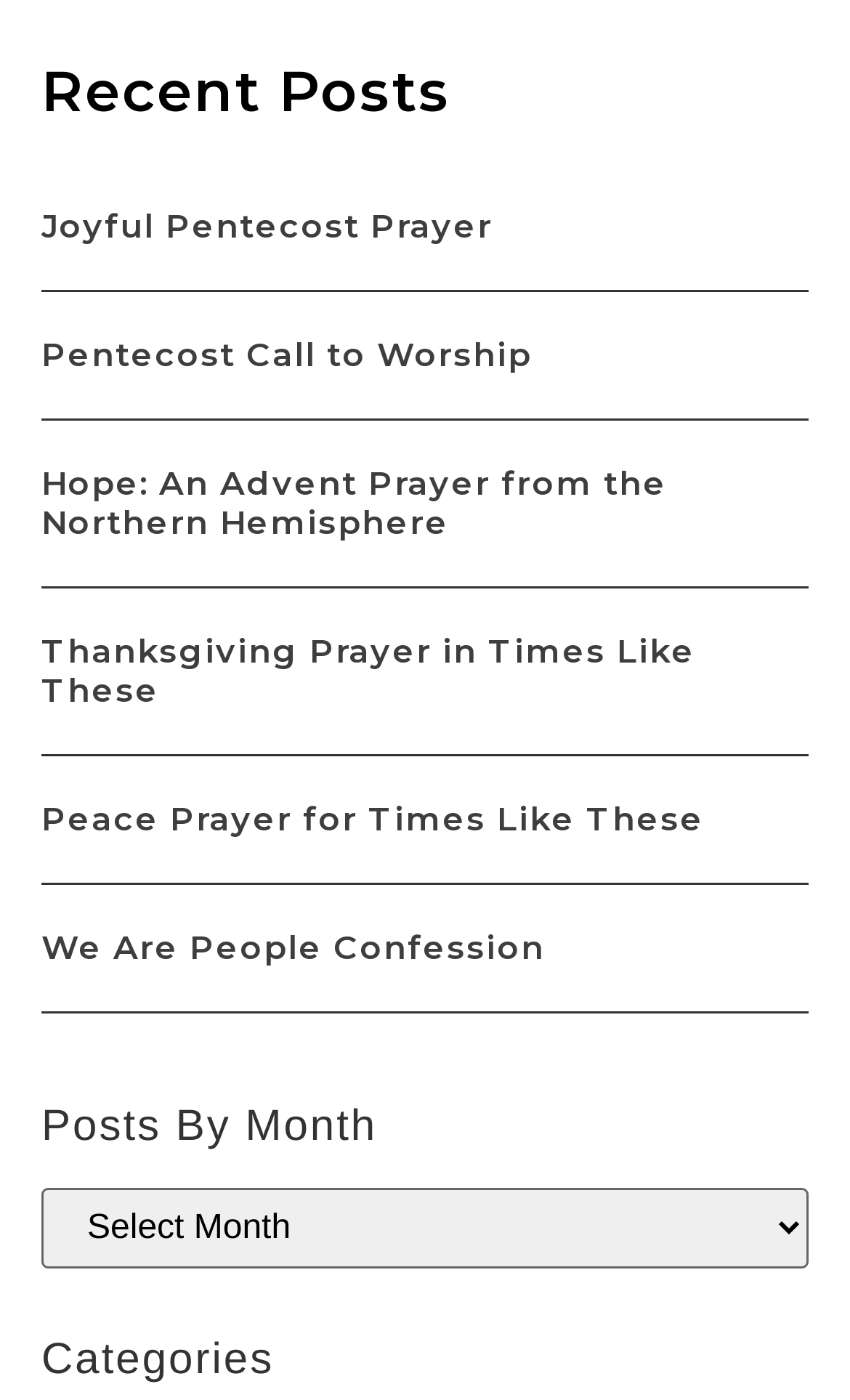Given the description "Pentecost Call to Worship", determine the bounding box of the corresponding UI element.

[0.049, 0.238, 0.626, 0.268]